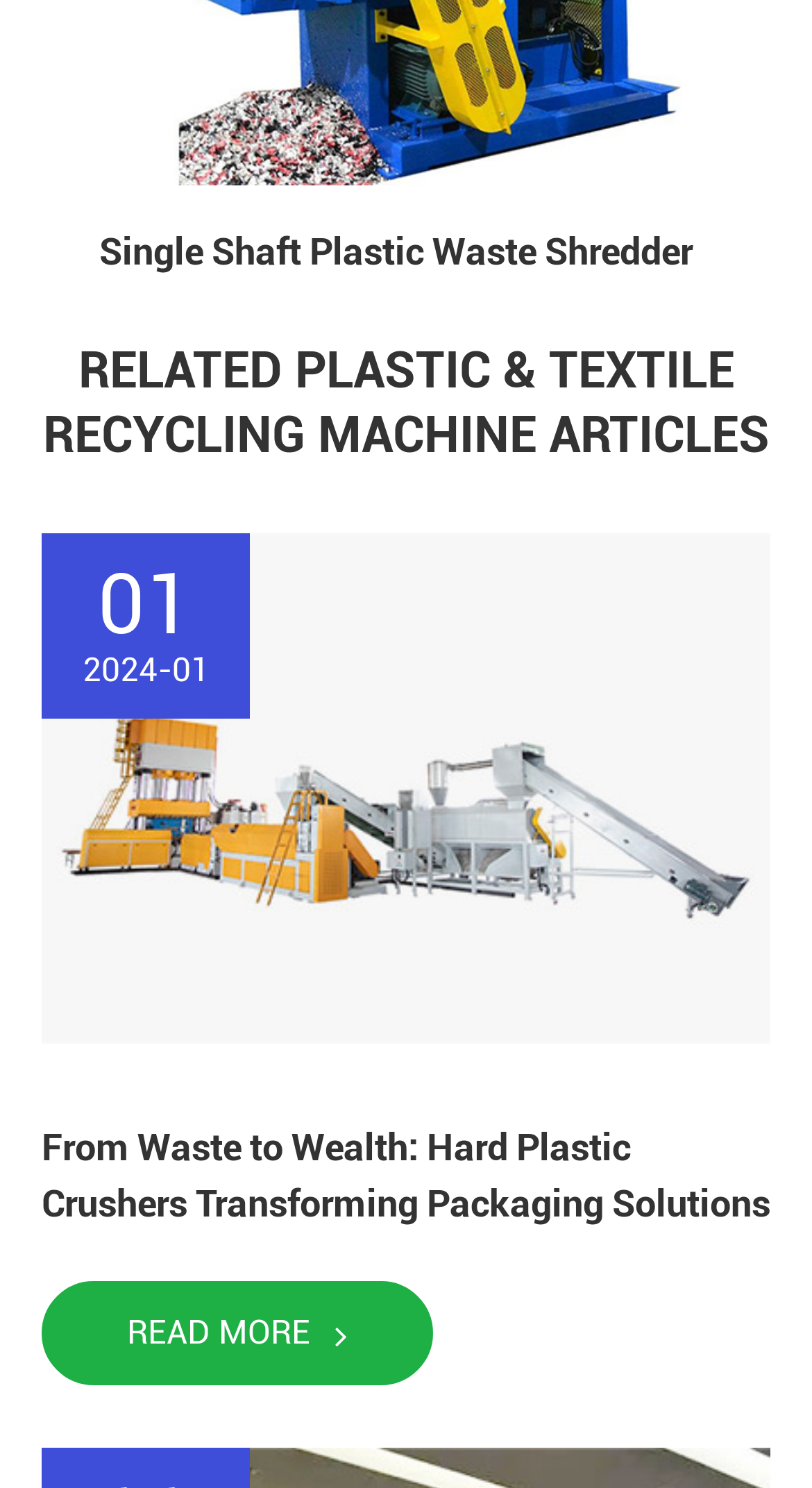Find the coordinates for the bounding box of the element with this description: "Single Shaft Plastic Waste Shredder".

[0.038, 0.152, 0.936, 0.186]